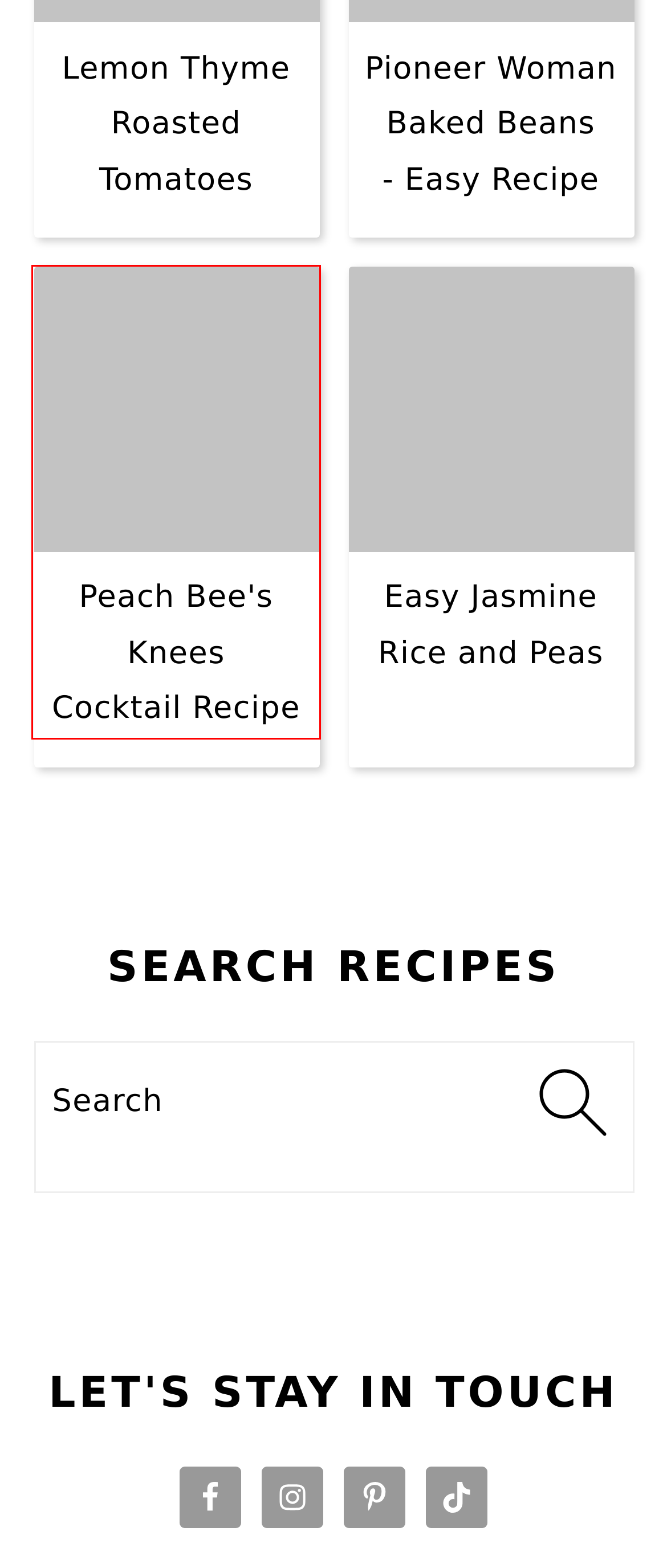A screenshot of a webpage is given, featuring a red bounding box around a UI element. Please choose the webpage description that best aligns with the new webpage after clicking the element in the bounding box. These are the descriptions:
A. Strawberry Yogurt Chia Pudding Recipe
B. Pioneer Woman Baked Beans - Easy Recipe
C. Peach Bee's Knees Cocktail Recipe
D. Simple Yogurt Cake
E. Fresh Orange Fennel Salad
F. Easy Jasmine Rice and Peas
G. Homemade Blue Cheese Dressing
H. 20 Sweet Tartlets

C